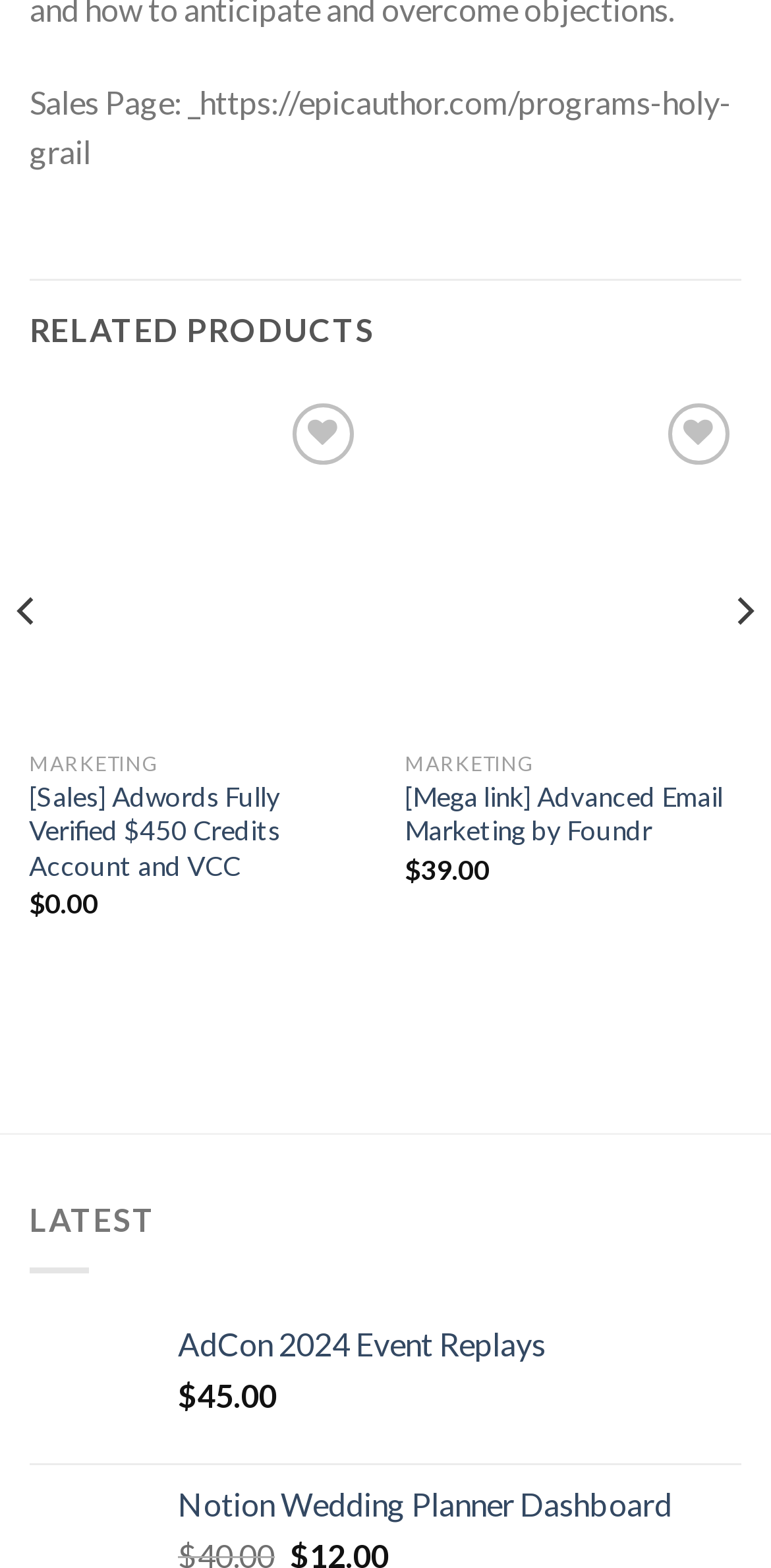Locate the bounding box coordinates of the region to be clicked to comply with the following instruction: "View Advanced Email Marketing by Foundr". The coordinates must be four float numbers between 0 and 1, in the form [left, top, right, bottom].

[0.525, 0.251, 0.962, 0.466]